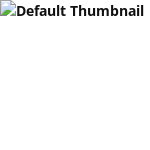Answer the following query concisely with a single word or phrase:
What is the purpose of the text links?

Guide users to vaccine articles